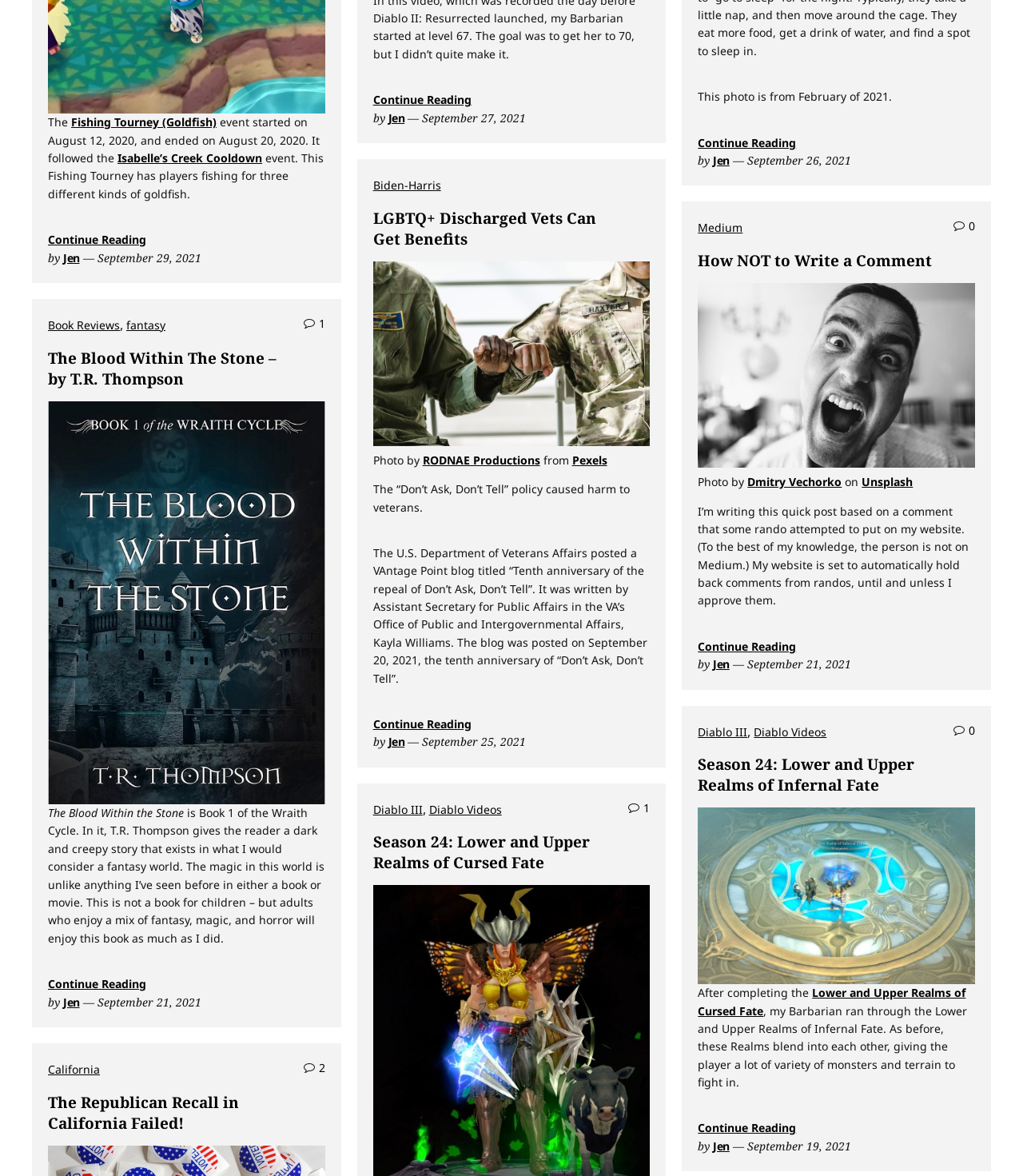Use a single word or phrase to answer the question:
How many comments are there on the blog post 'The Blood Within The Stone – by T.R. Thompson'?

1